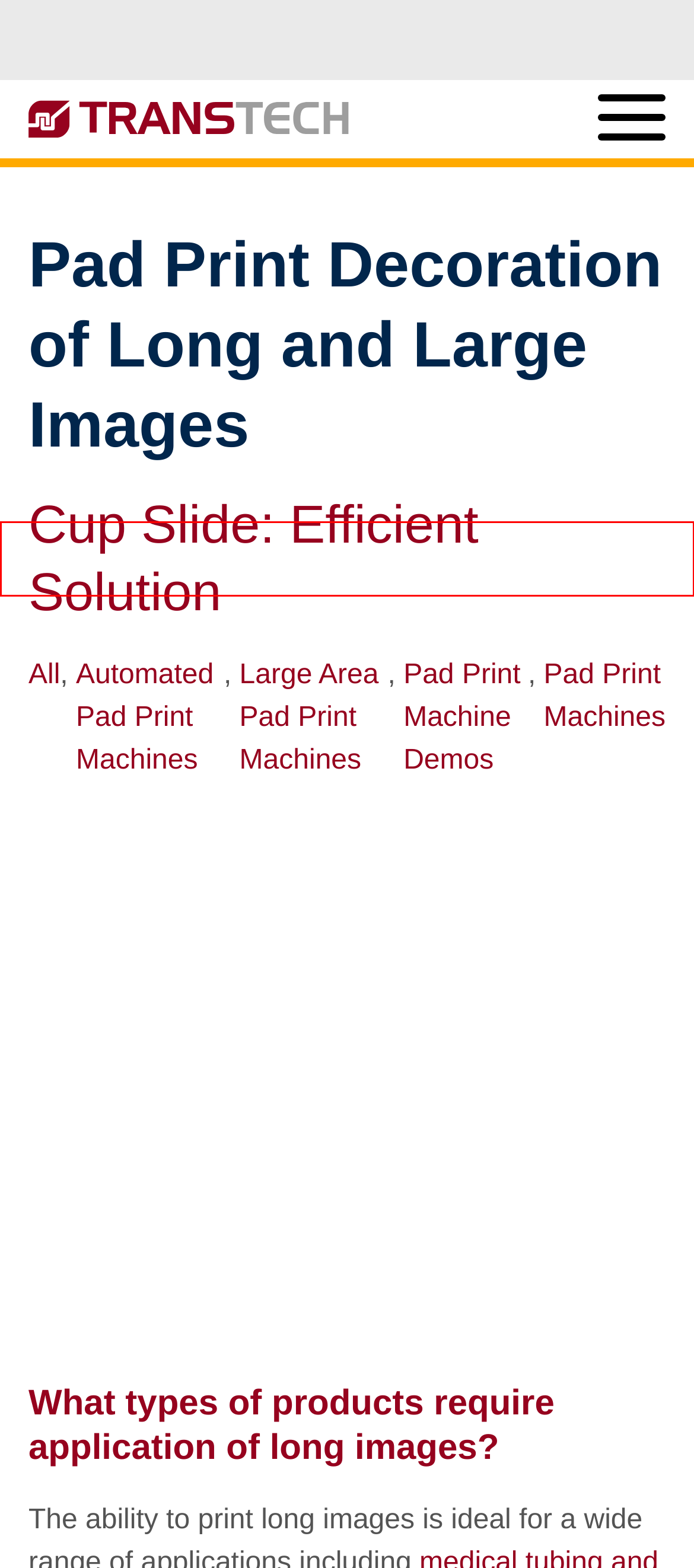A screenshot of a webpage is given, featuring a red bounding box around a UI element. Please choose the webpage description that best aligns with the new webpage after clicking the element in the bounding box. These are the descriptions:
A. Pad Print Ink Cups | ITW Trans Tech
B. Automated Pad Print Machines Archives | ITW Trans Tech
C. Pad Printing Plates (Pad Print Cliches) | ITW Trans Tech
D. Pad Printing Training Services | ITW Trans Tech
E. About Illinois Tool Works | Multinational Manufacturer
F. Supporting Products | Ancillary Equipment | Engineered Accessories
G. Pad Printing Consumables & Supplies | ITW Trans Tech
H. Market-Specific Pad Print Automation | ITW Trans Tech

A